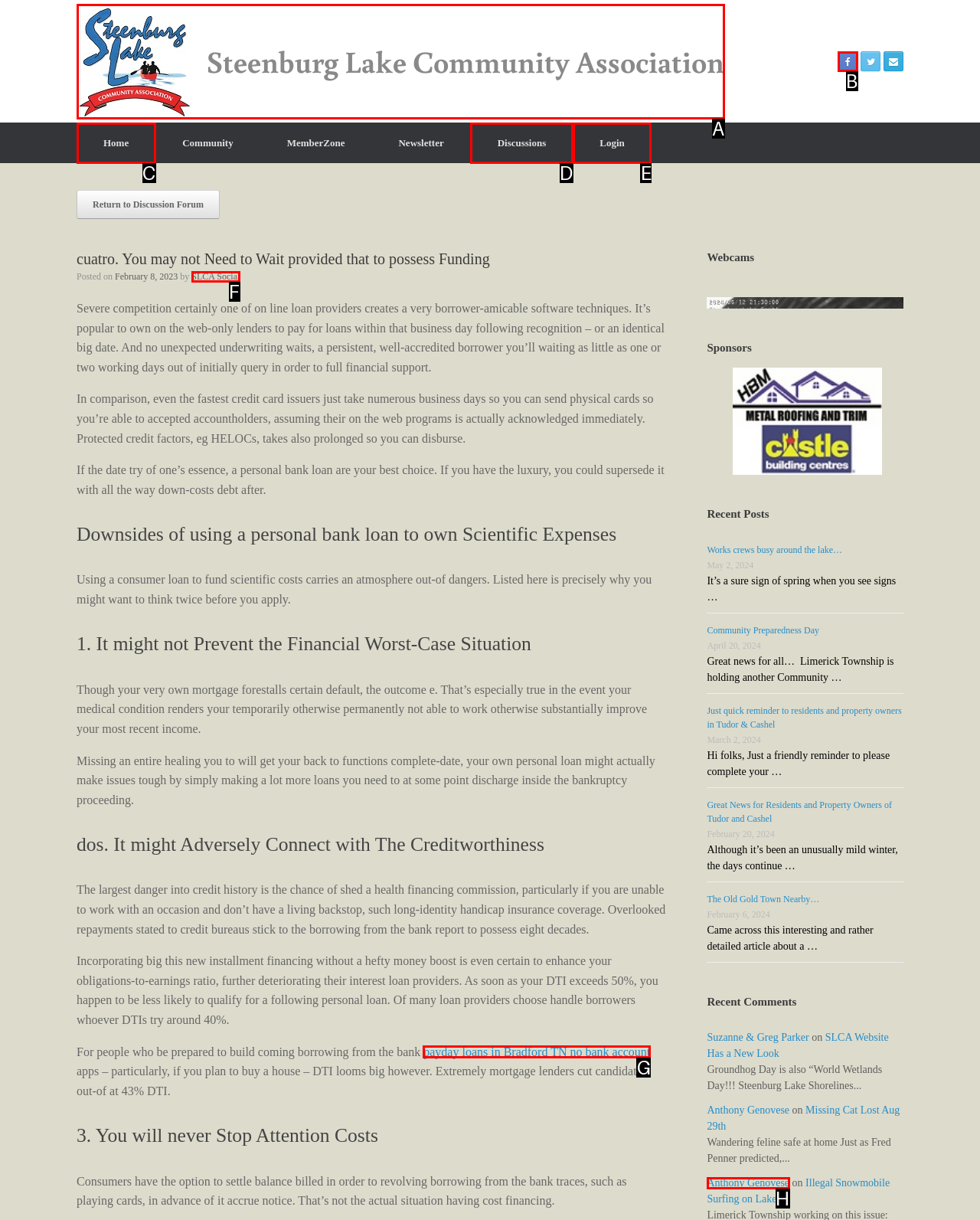Look at the highlighted elements in the screenshot and tell me which letter corresponds to the task: Click the 'payday loans in Bradford TN no bank account' link.

G